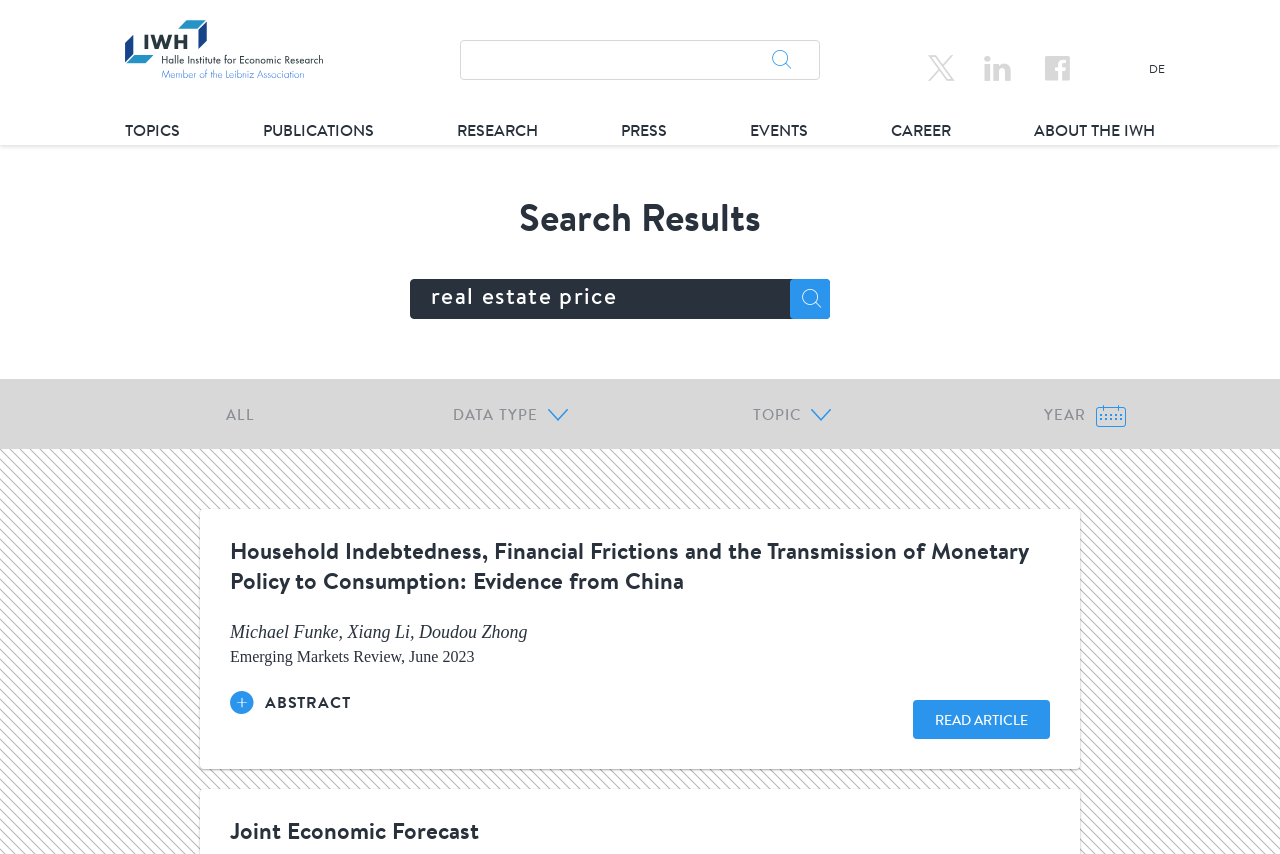Based on the image, give a detailed response to the question: What is the name of the authors of the first search result?

The authors of the first search result are listed below the title of the article, and they are Michael Funke, Xiang Li, and Doudou Zhong. This information is located in a static text element that is part of the search result.